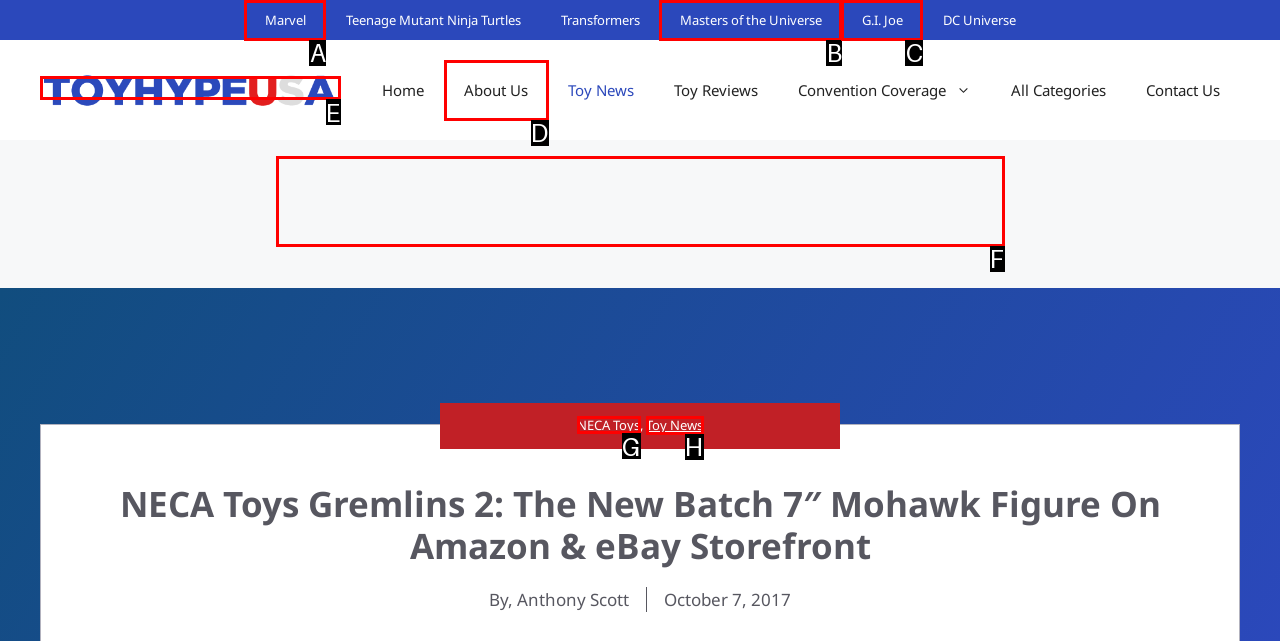Determine which element should be clicked for this task: Read about NECA Toys
Answer with the letter of the selected option.

G